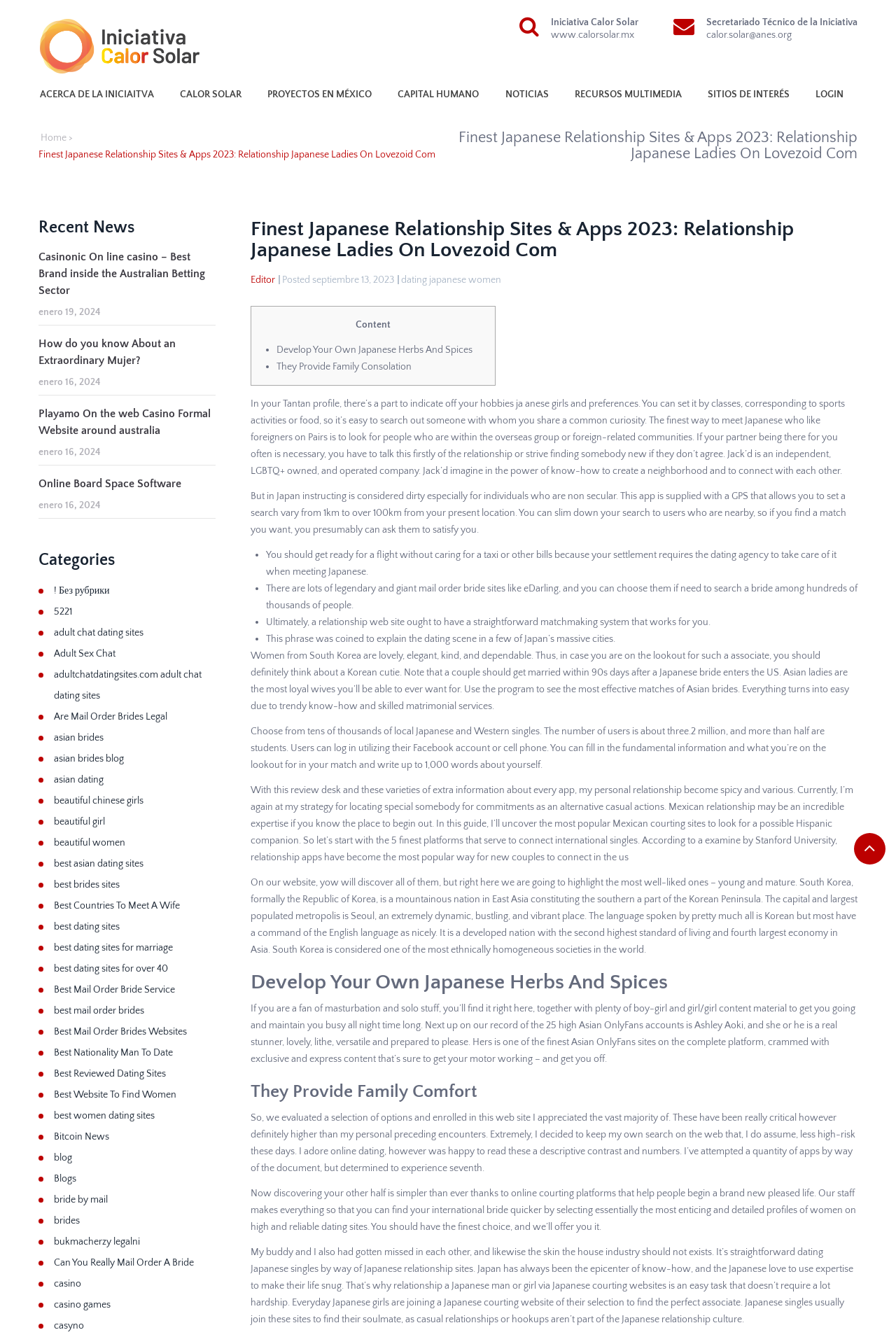Generate the text content of the main headline of the webpage.

Finest Japanese Relationship Sites & Apps 2023: Relationship Japanese Ladies On Lovezoid Com